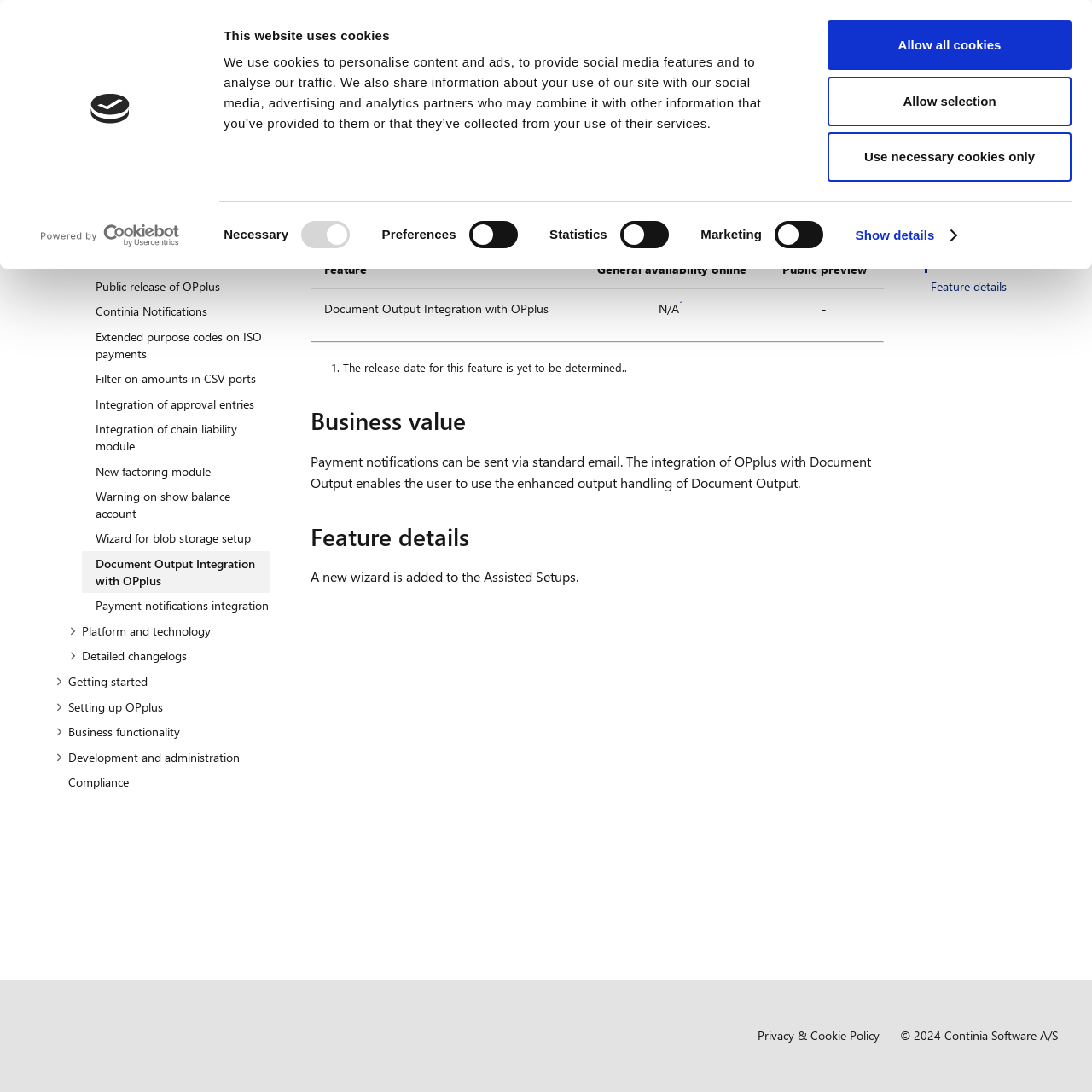Could you locate the bounding box coordinates for the section that should be clicked to accomplish this task: "Choose grip tape option".

None